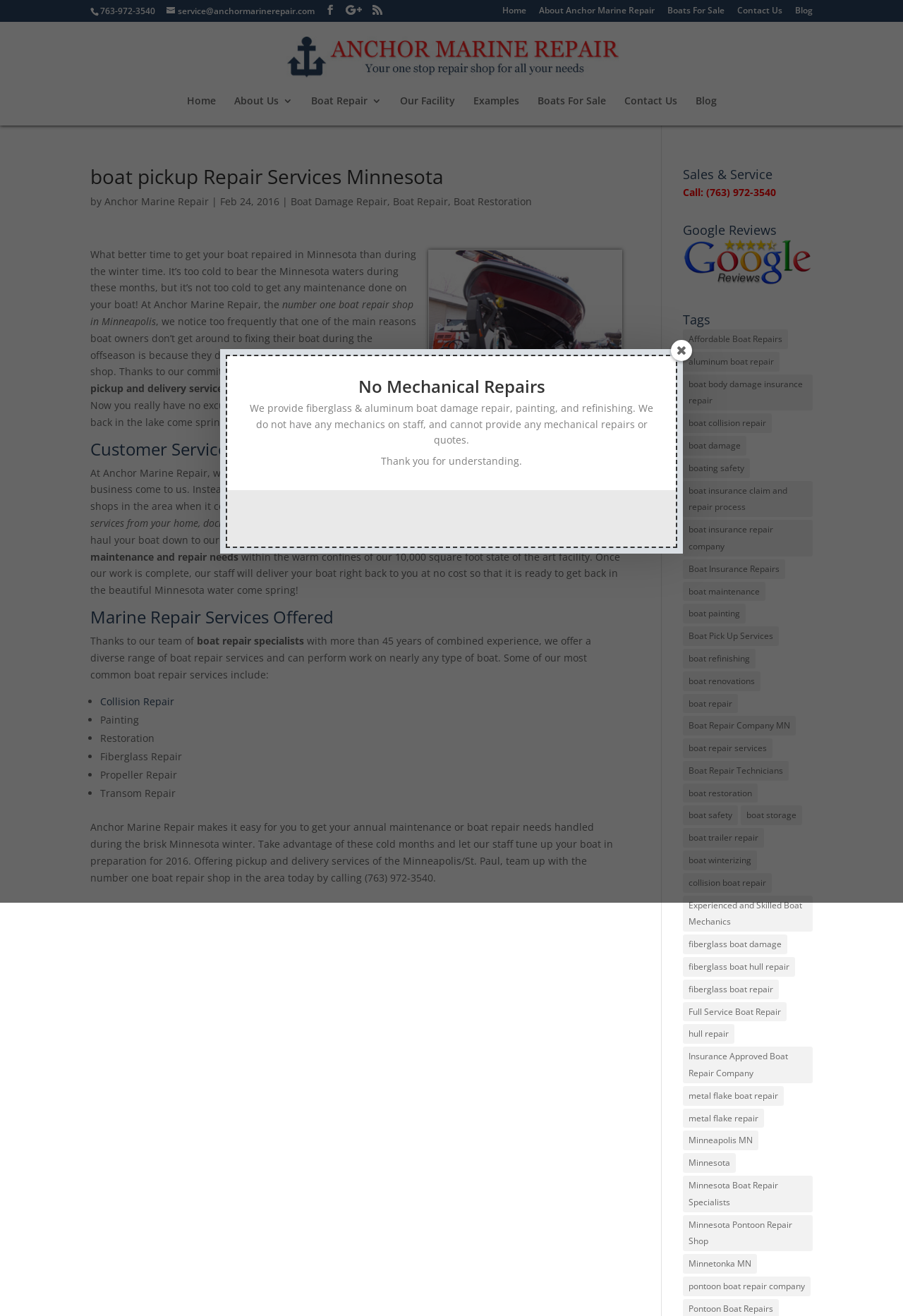Please pinpoint the bounding box coordinates for the region I should click to adhere to this instruction: "Read and leave Google reviews".

[0.756, 0.209, 0.9, 0.219]